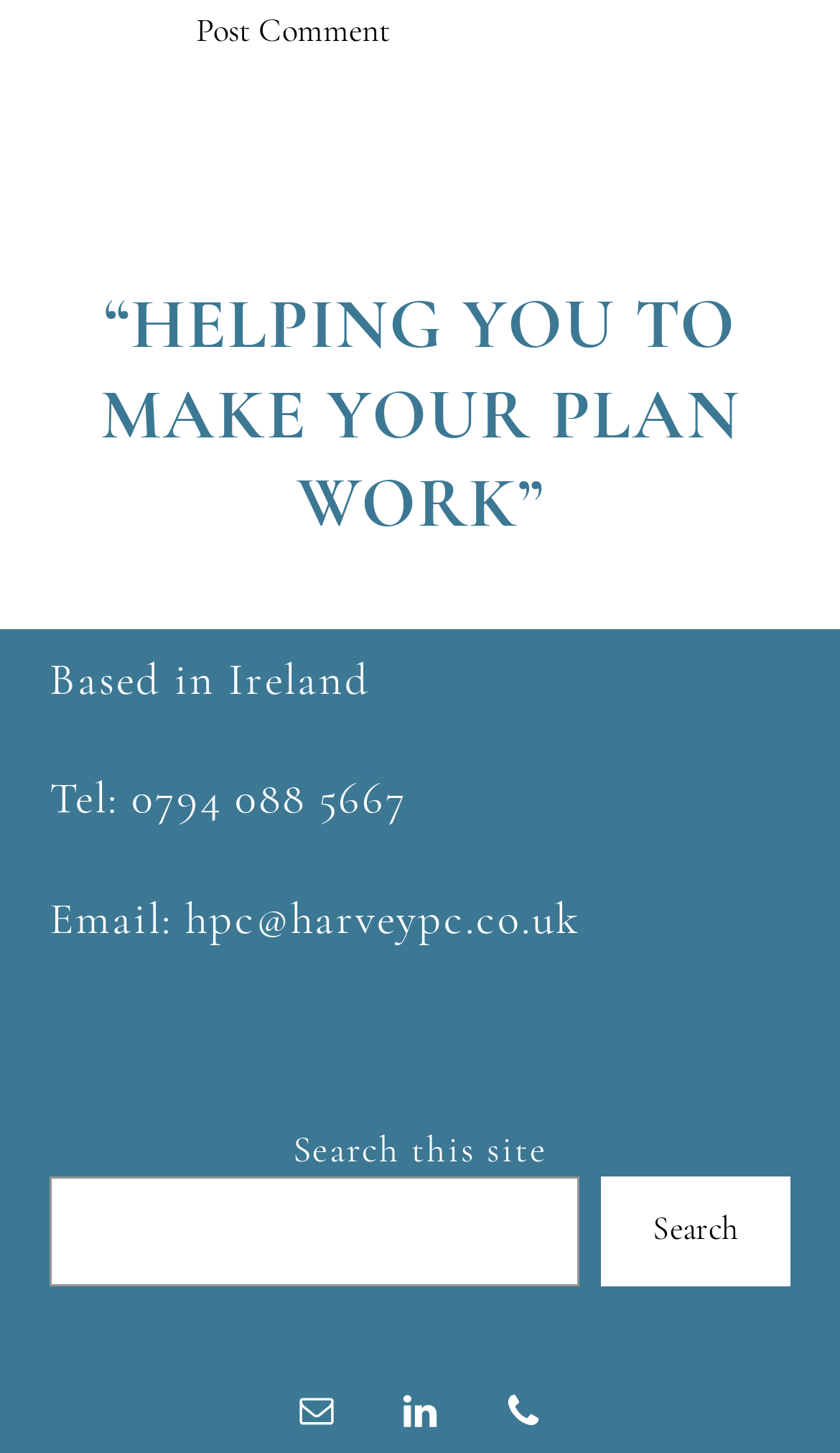Given the element description: "Phone", predict the bounding box coordinates of the UI element it refers to, using four float numbers between 0 and 1, i.e., [left, top, right, bottom].

[0.577, 0.945, 0.669, 0.998]